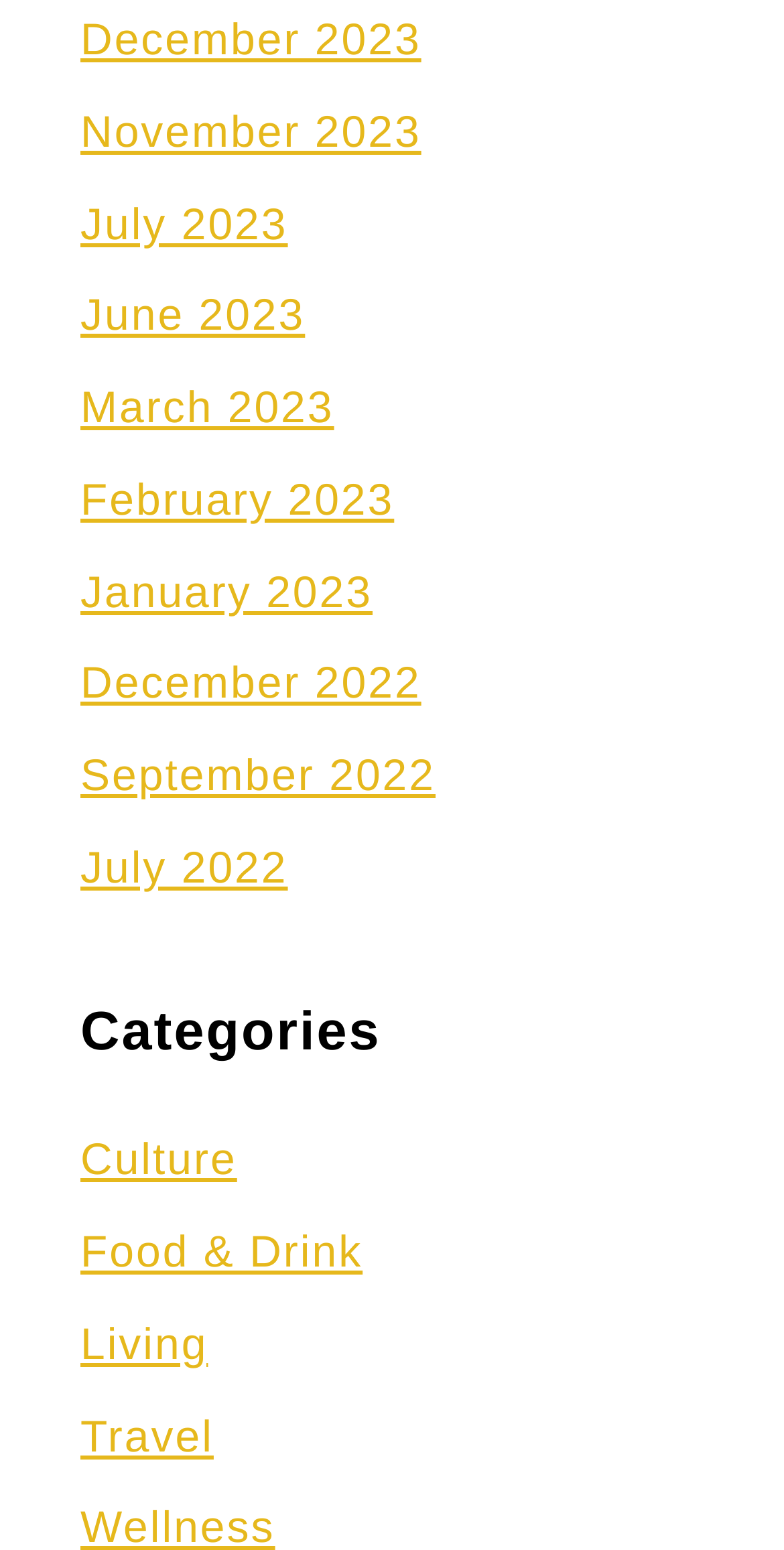Locate the bounding box coordinates of the clickable region to complete the following instruction: "Browse Culture category."

[0.103, 0.732, 0.302, 0.765]